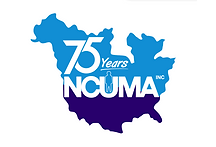Interpret the image and provide an in-depth description.

The image features a logo celebrating the 75th anniversary of the National Credit Union Management Association (NCUMA). The design incorporates vibrant shades of blue and purple, with the text "75 Years" prominently displayed at the top in a bold font. Below, the acronym "NCUMA" is featured in white, highlighting the organization's identity, while "INC" appears in a smaller size adjacent to it. The overall shape of the logo resembles the outline of the state of Hawaii, symbolizing the association's connection to the region. This graphic embodies the significant milestone of NCUMA, commemorating its longstanding commitment to supporting credit unions.